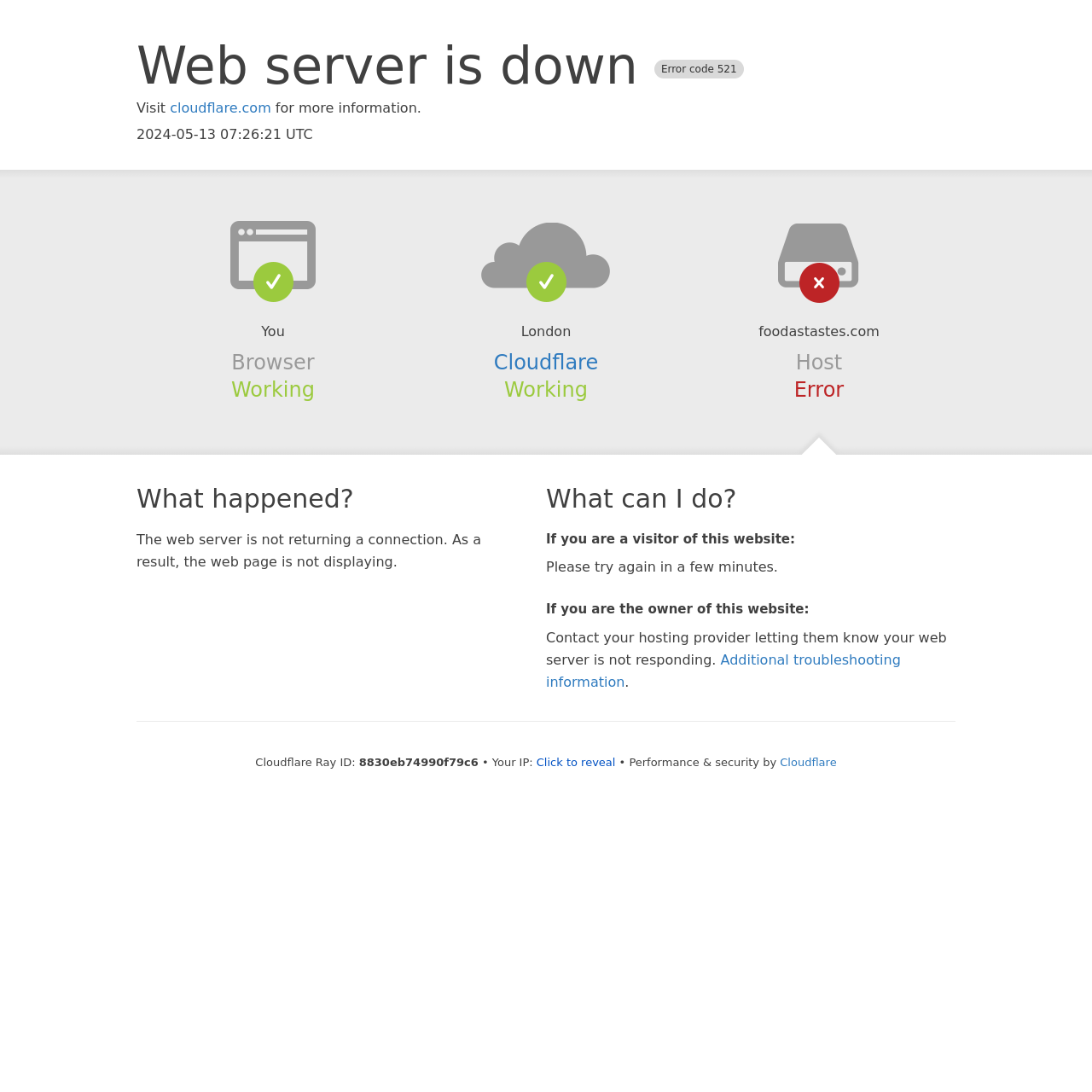What should the owner of the website do?
Please use the image to provide a one-word or short phrase answer.

Contact hosting provider